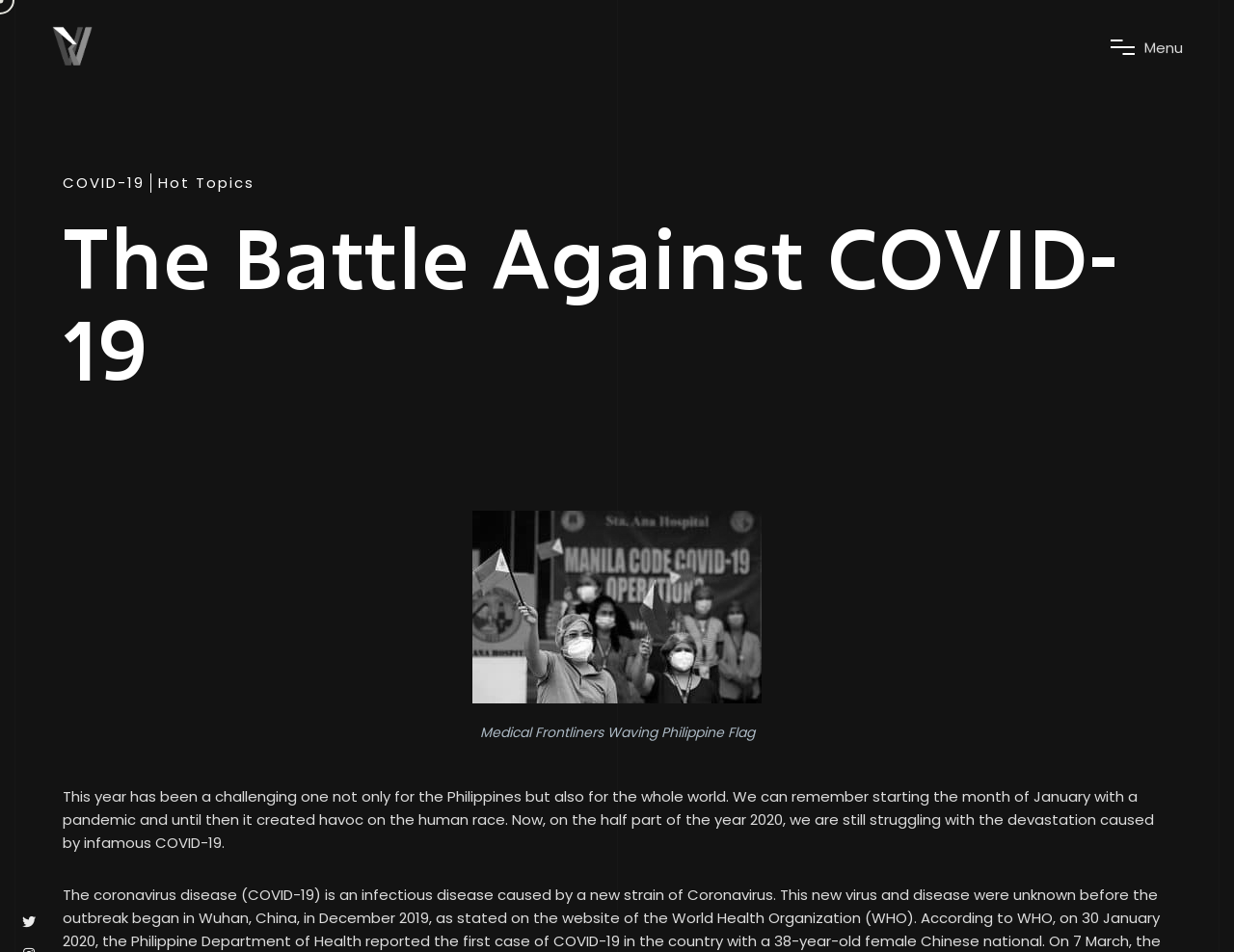What is the caption of the image?
Answer with a single word or phrase by referring to the visual content.

Medical Frontliners Waving Philippine Flag